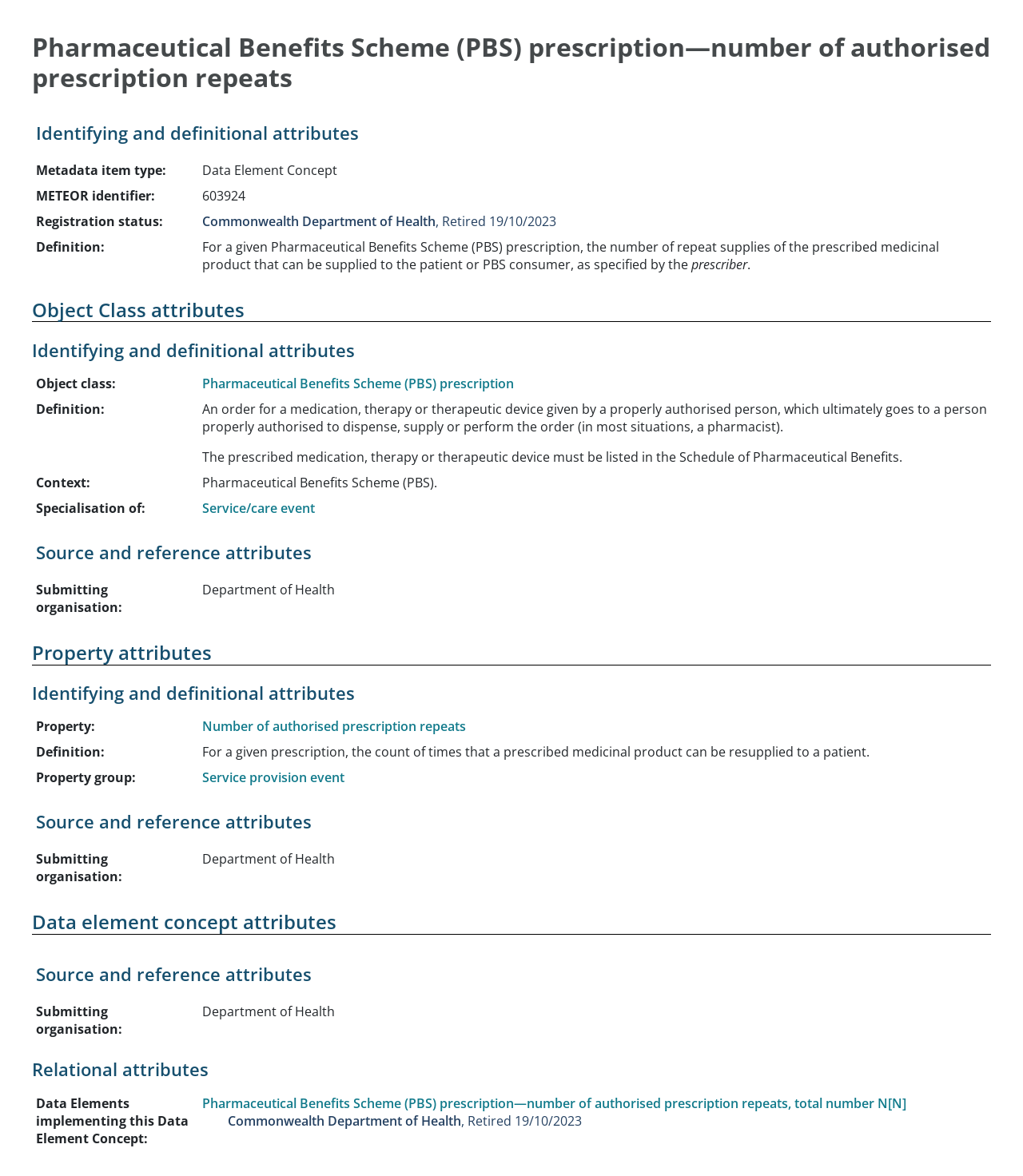What is the Pharmaceutical Benefits Scheme (PBS) prescription?
Using the image as a reference, give an elaborate response to the question.

Based on the webpage, I found the definition of Pharmaceutical Benefits Scheme (PBS) prescription under the 'Object Class attributes' section, which states that it is 'An order for a medication, therapy or therapeutic device given by a properly authorised person, which ultimately goes to a person properly authorised to dispense, supply or perform the order (in most situations, a pharmacist).'